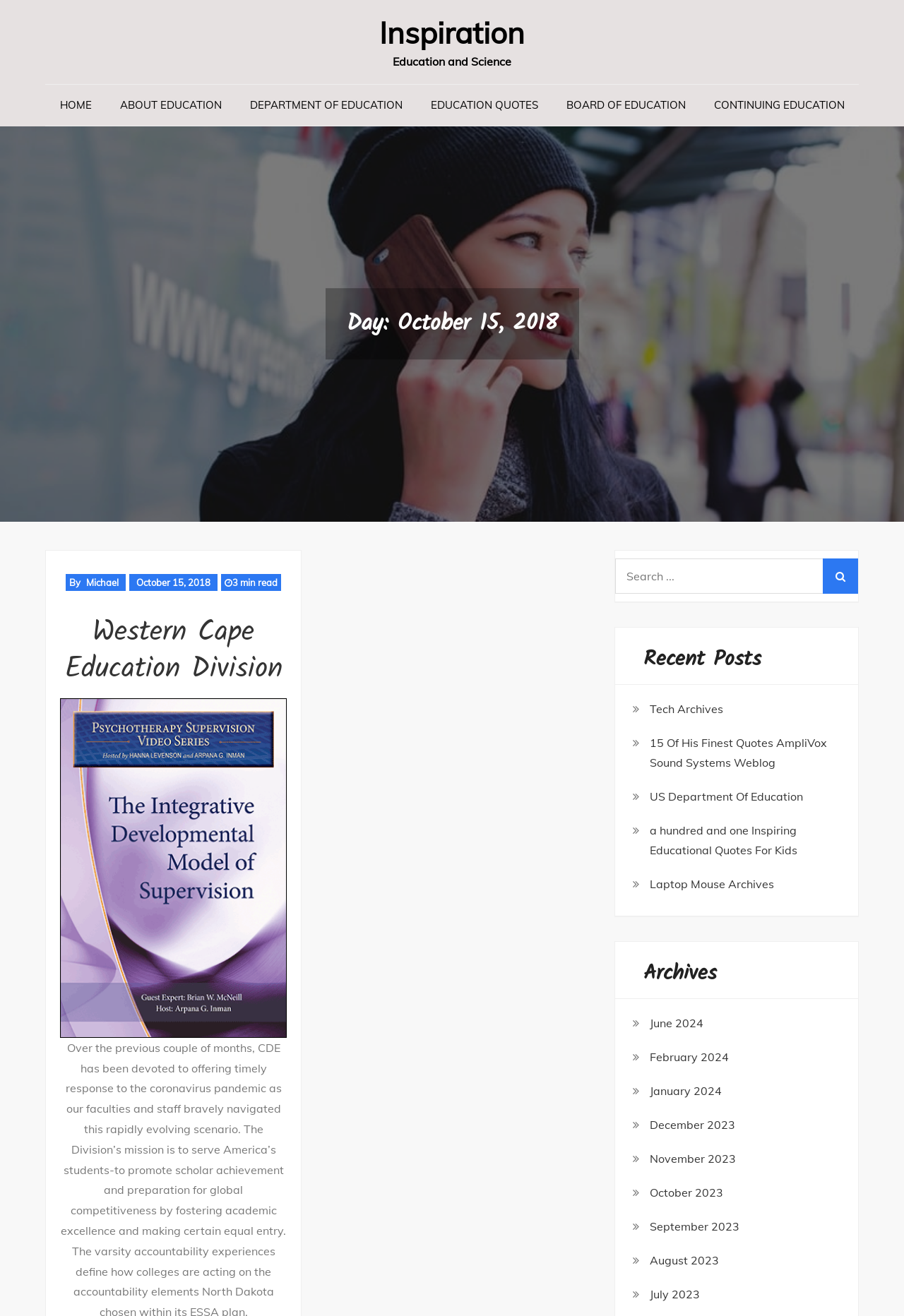Could you find the bounding box coordinates of the clickable area to complete this instruction: "View the 'Recent Posts'"?

[0.681, 0.483, 0.949, 0.52]